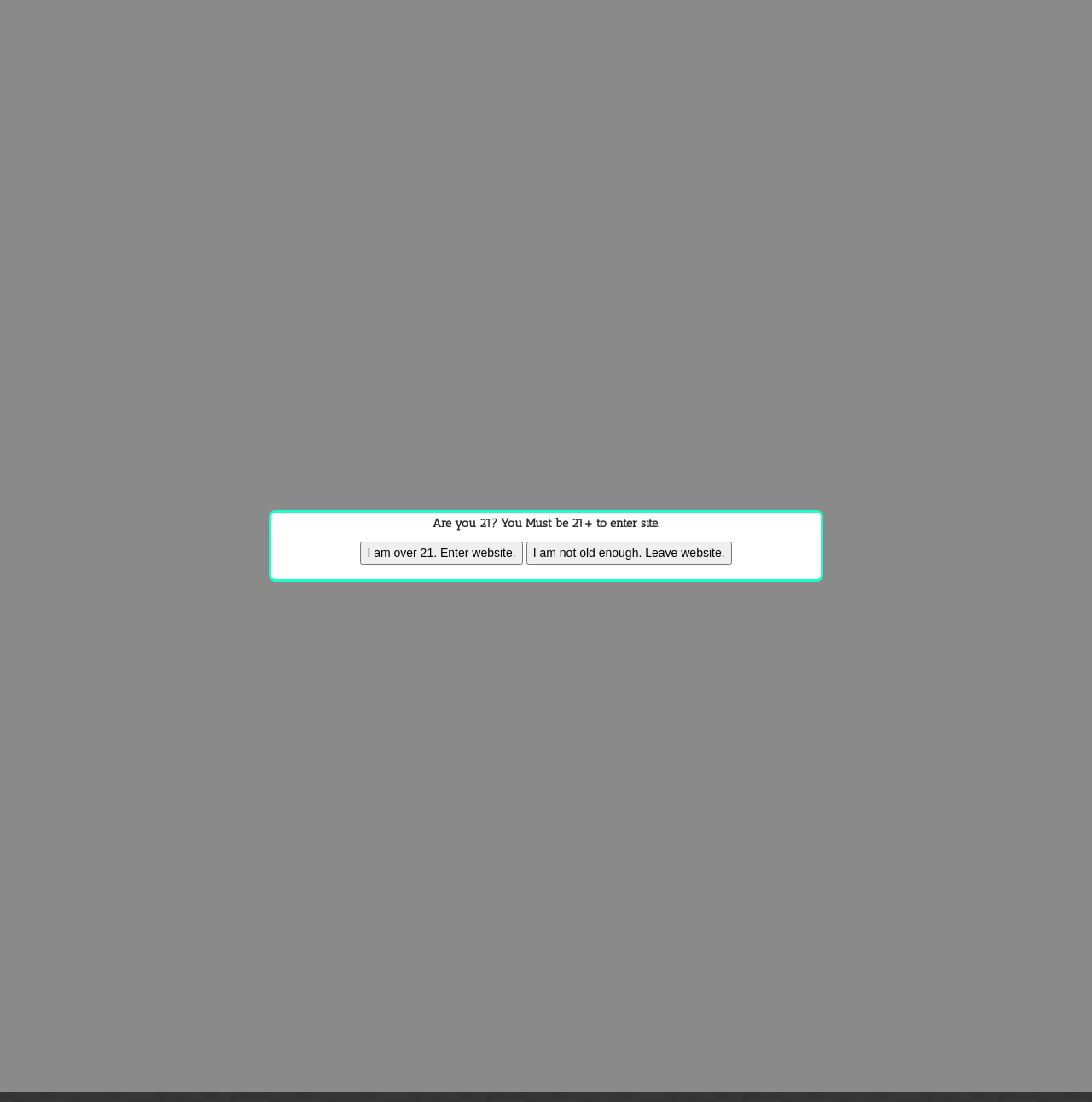Given the element description "parent_node: HISTORY", identify the bounding box of the corresponding UI element.

[0.133, 0.0, 0.867, 0.152]